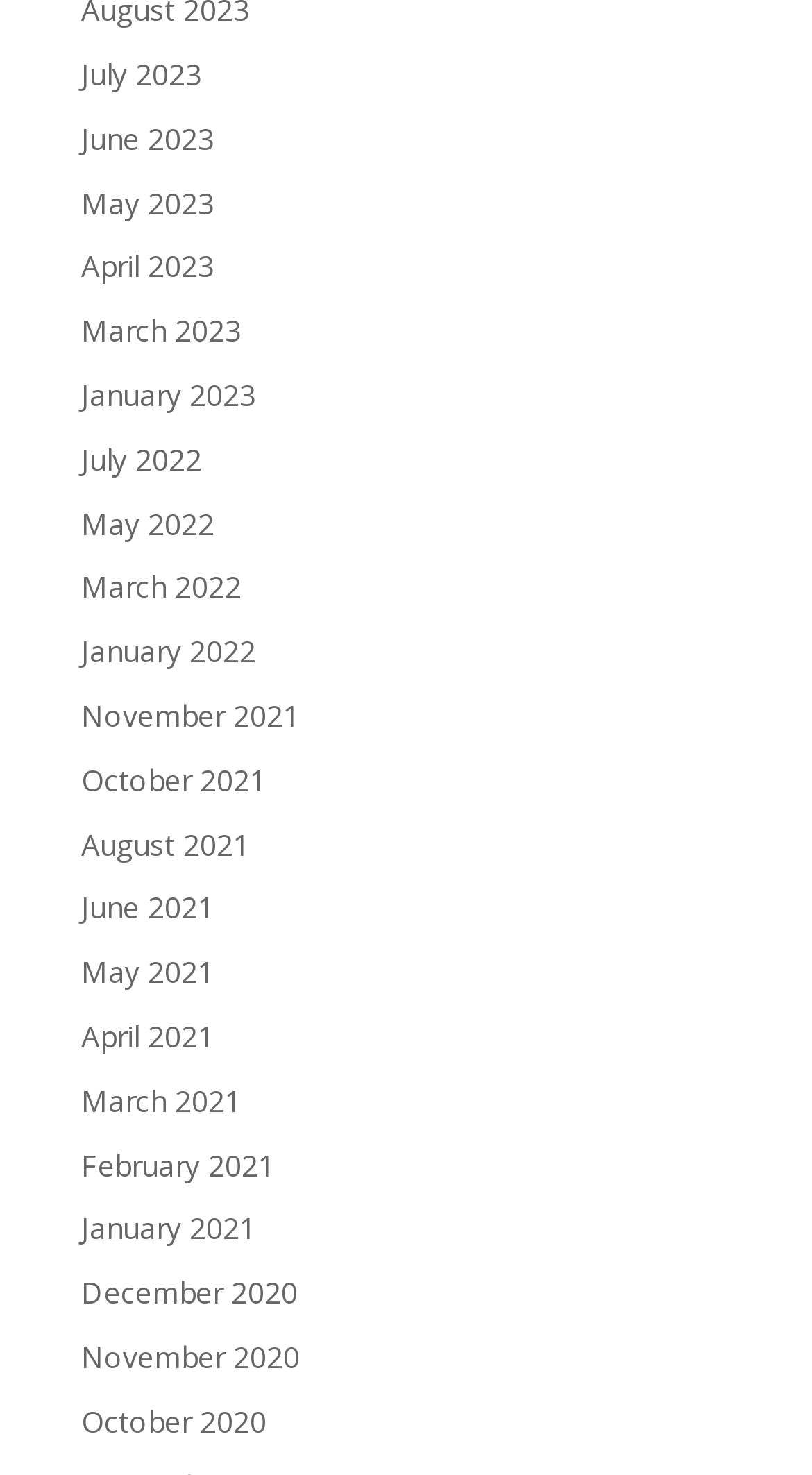Answer the question below using just one word or a short phrase: 
How many months are listed in 2021?

12